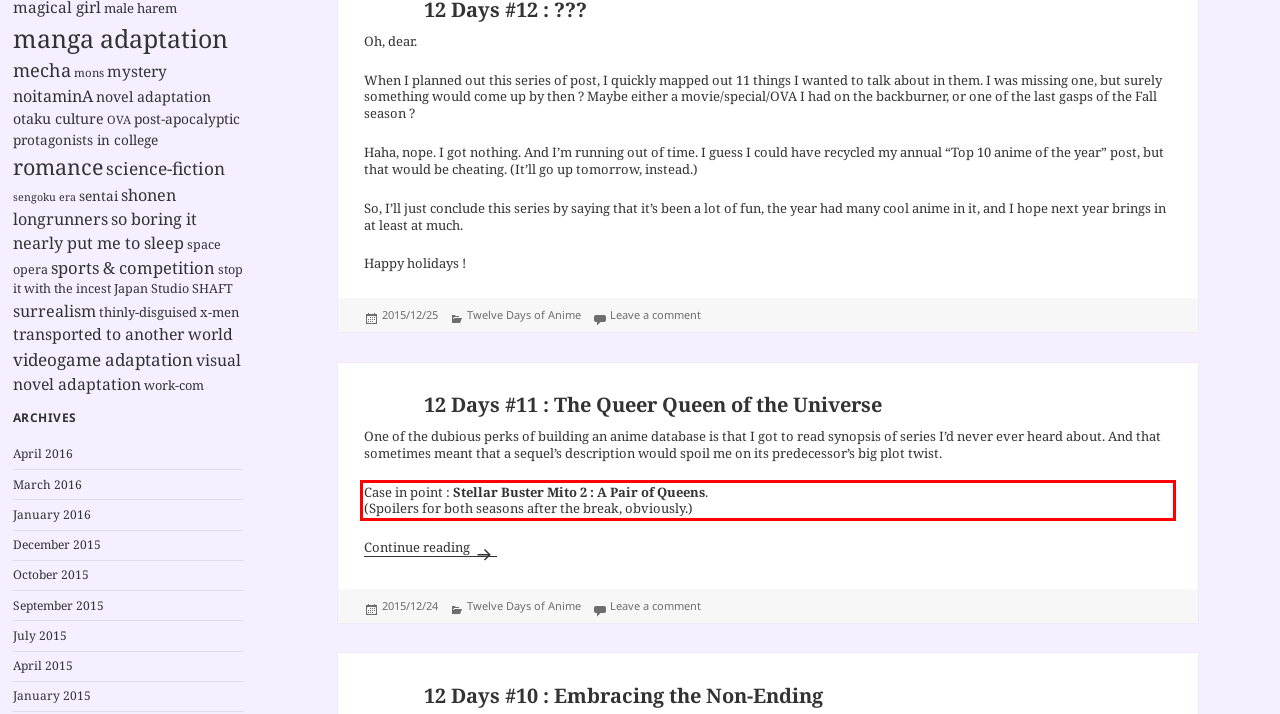Identify the text inside the red bounding box on the provided webpage screenshot by performing OCR.

Case in point : Stellar Buster Mito 2 : A Pair of Queens. (Spoilers for both seasons after the break, obviously.)